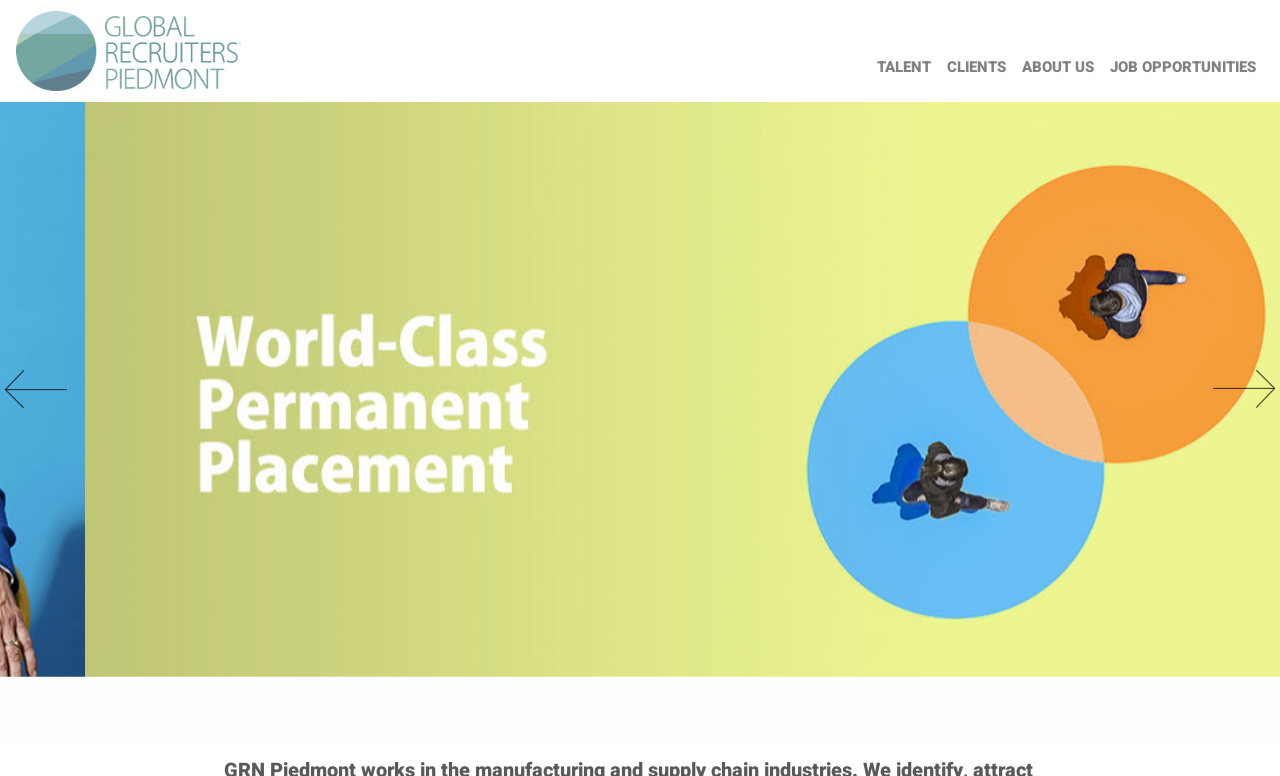Give an extensive and precise description of the webpage.

The webpage is titled "GRN Piedmont" and features a horizontal menubar at the top with two sections. The first section, located at the top left, contains a menu item "Global Recruiters of Piedmont" with a corresponding link and image. The second section, located at the top right, contains four menu items: "TALENT", "CLIENTS", "ABOUT US", and "JOB OPPORTUNITIES", each with a corresponding link.

Below the menubar, there is a region titled "Industry Story" that occupies the majority of the page. Within this region, there are two buttons, "Previous Slide Left Arrow" and "Next Slide Right Arrow", located at the left and right edges of the page, respectively. Each button contains an image of a left or right arrow.

In the center of the "Industry Story" region, there is a list titled "Clients" that spans the entire width of the page. This list contains a link and an image, both labeled "Clients".